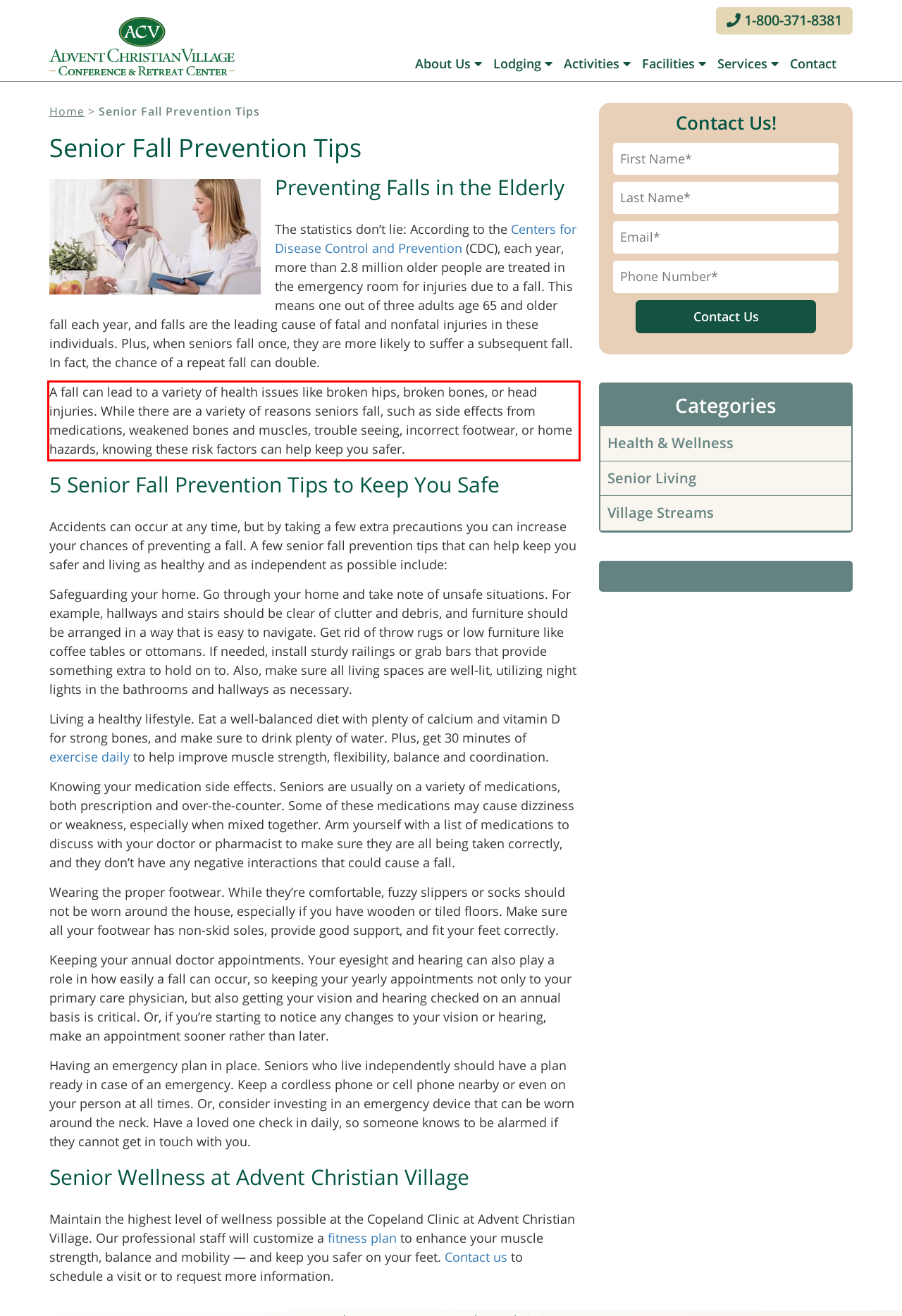Analyze the red bounding box in the provided webpage screenshot and generate the text content contained within.

A fall can lead to a variety of health issues like broken hips, broken bones, or head injuries. While there are a variety of reasons seniors fall, such as side effects from medications, weakened bones and muscles, trouble seeing, incorrect footwear, or home hazards, knowing these risk factors can help keep you safer.